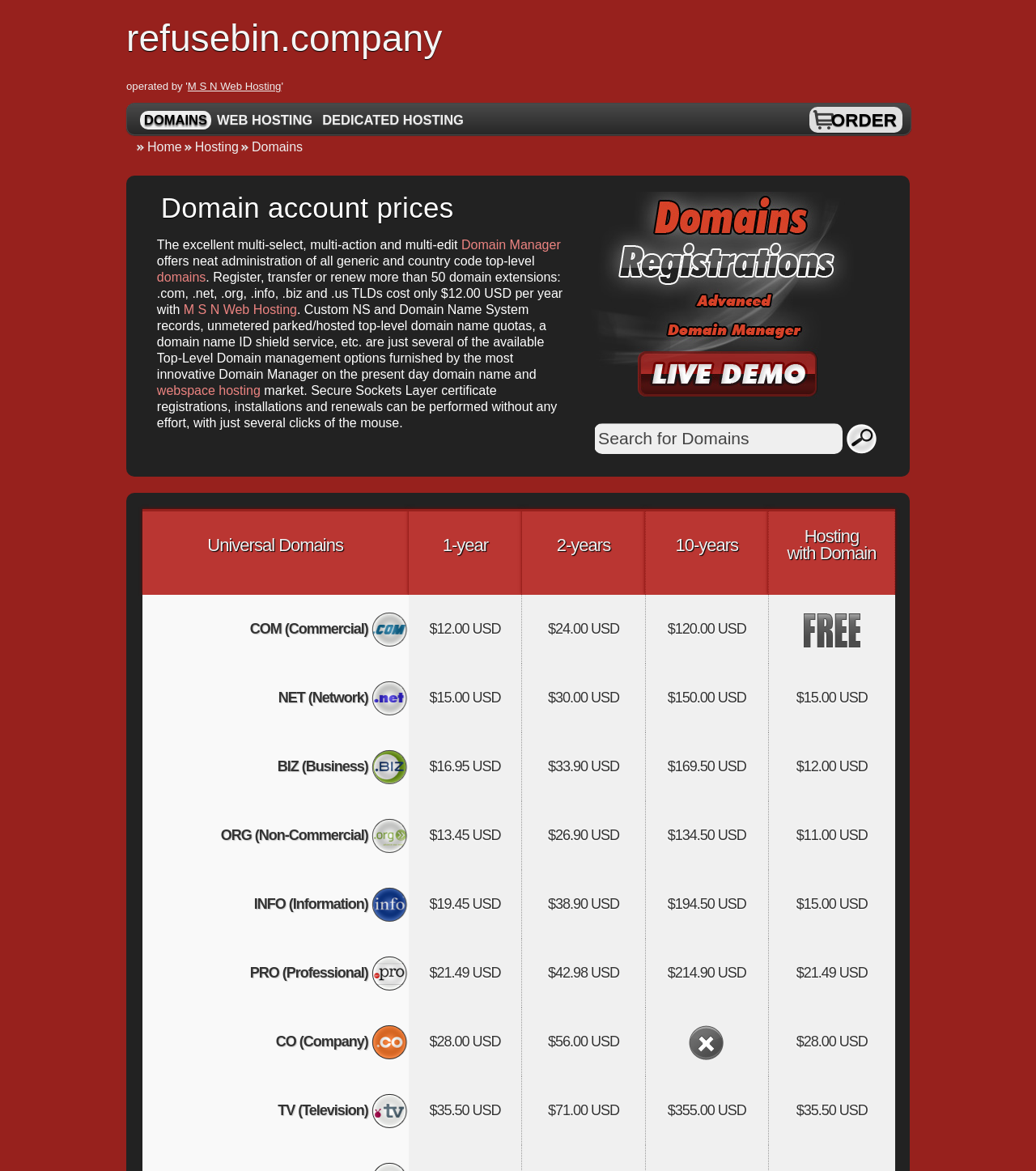What is the price of registering a .com domain for 1 year?
Examine the image and give a concise answer in one word or a short phrase.

$12.00 USD